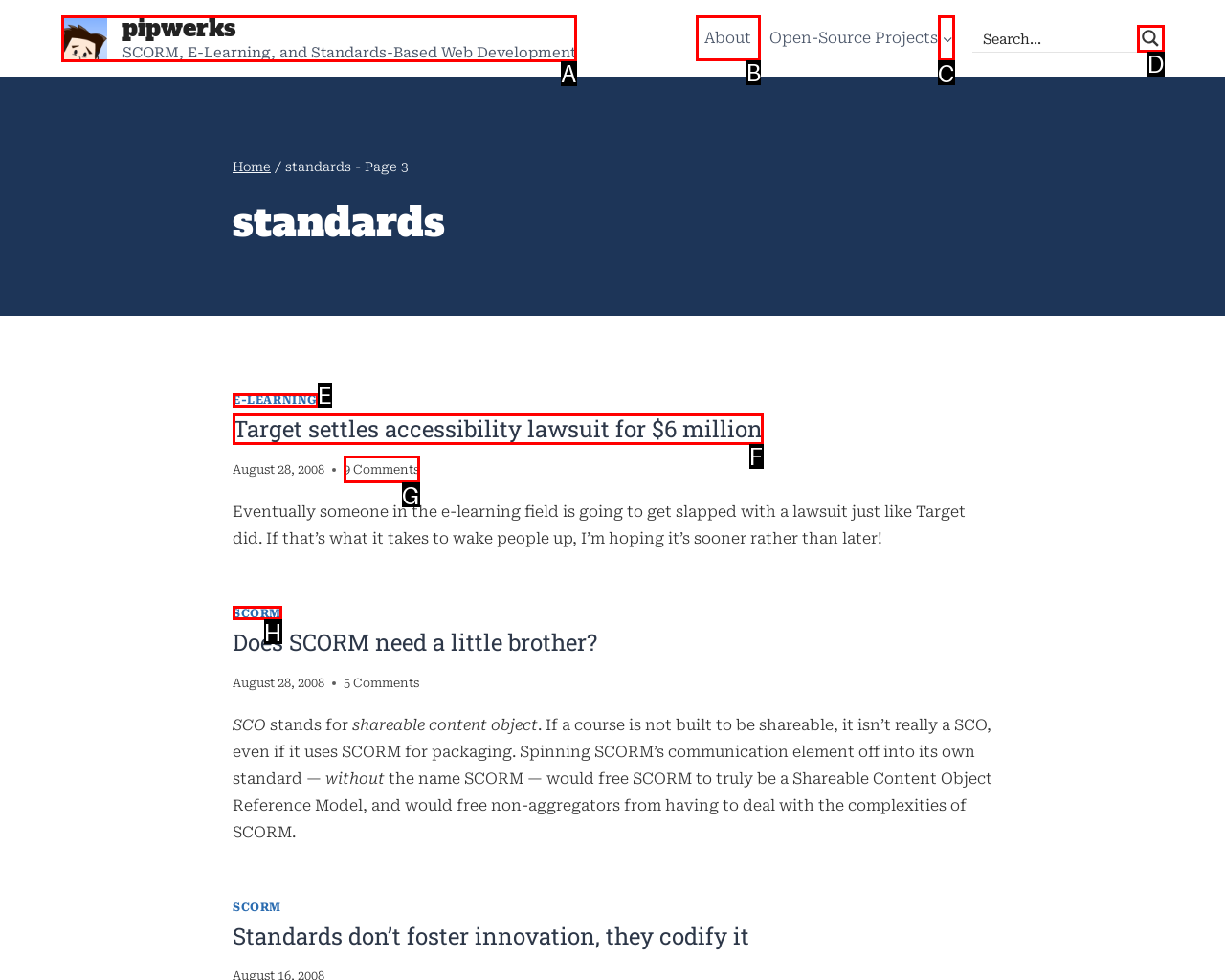Which option should I select to accomplish the task: Go to the about page? Respond with the corresponding letter from the given choices.

B